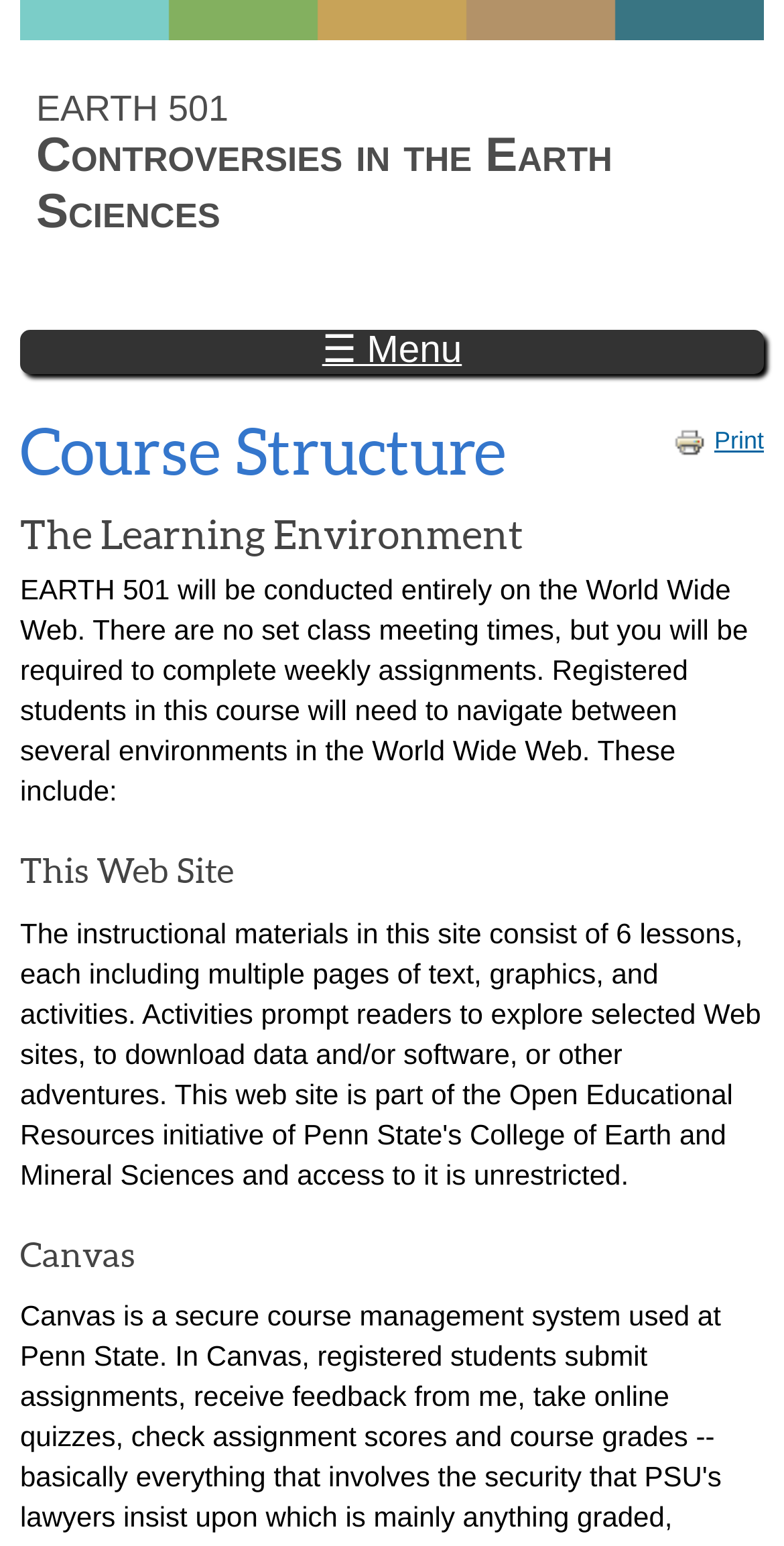Using the element description provided, determine the bounding box coordinates in the format (top-left x, top-left y, bottom-right x, bottom-right y). Ensure that all values are floating point numbers between 0 and 1. Element description: Print

[0.86, 0.276, 0.974, 0.295]